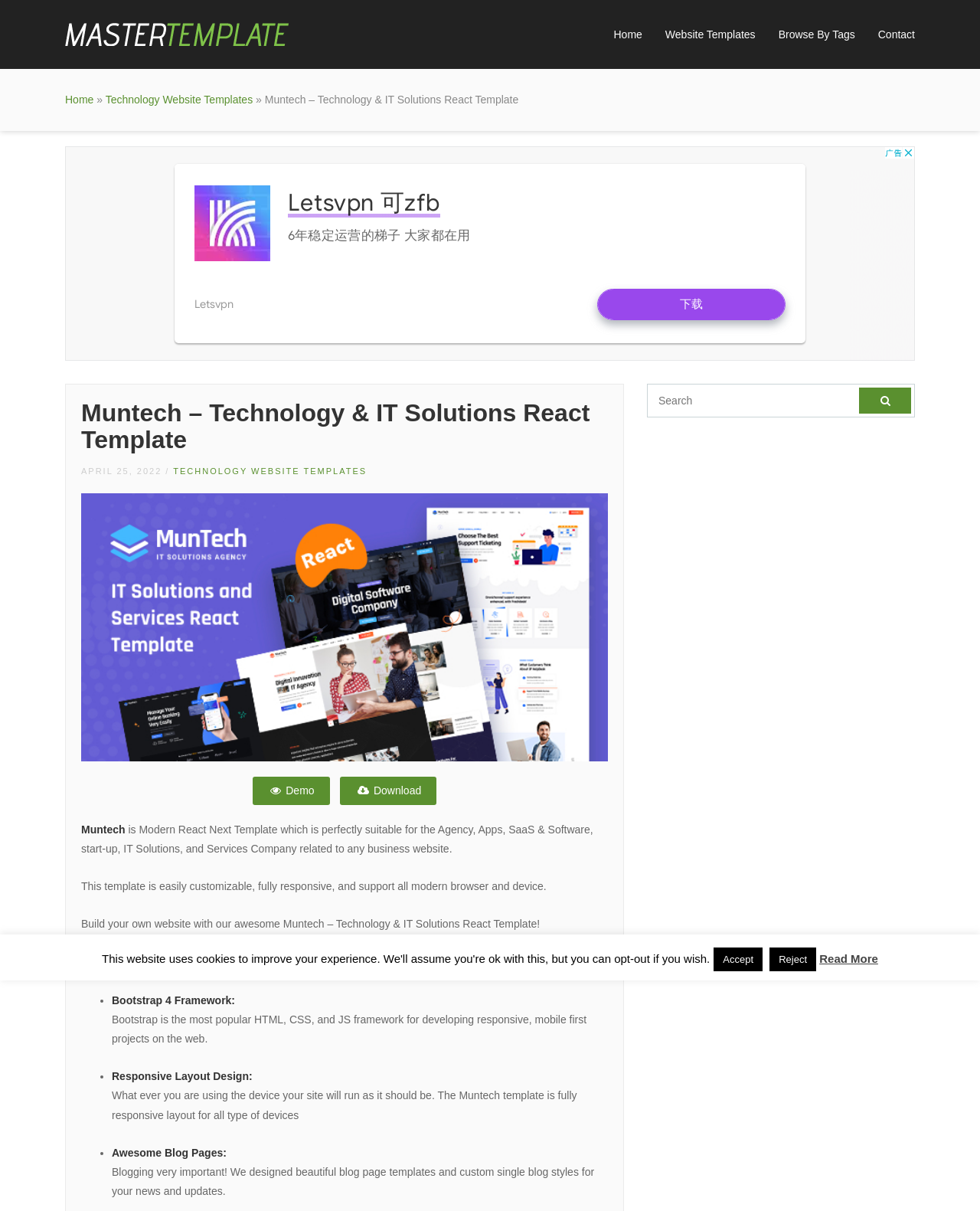Please identify the bounding box coordinates for the region that you need to click to follow this instruction: "View the demo of Muntech template".

[0.258, 0.641, 0.336, 0.665]